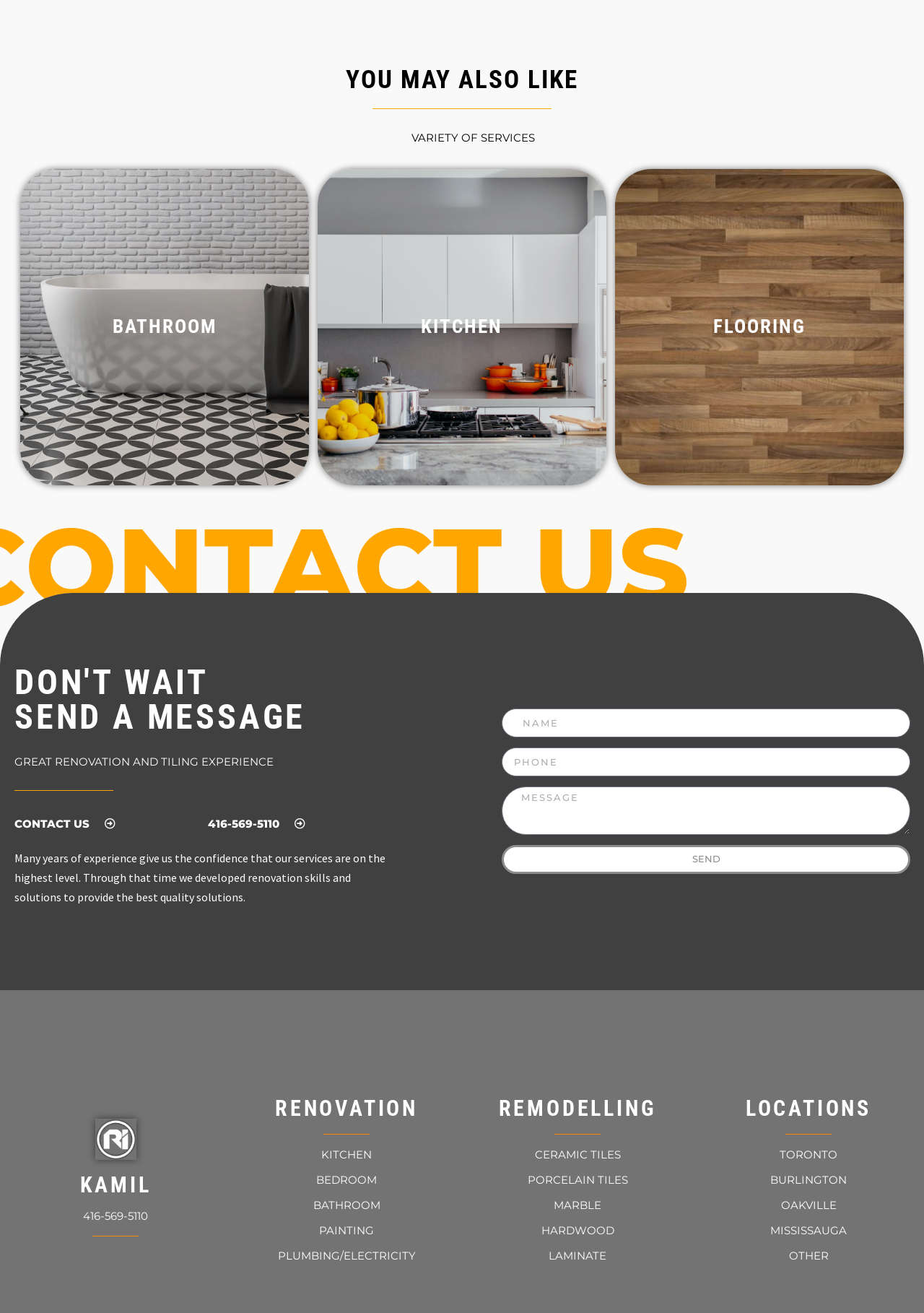What services are offered by the company?
Look at the image and construct a detailed response to the question.

Based on the headings and links on the webpage, it appears that the company offers various services related to renovation and tiling, including bathroom, kitchen, flooring, and more.